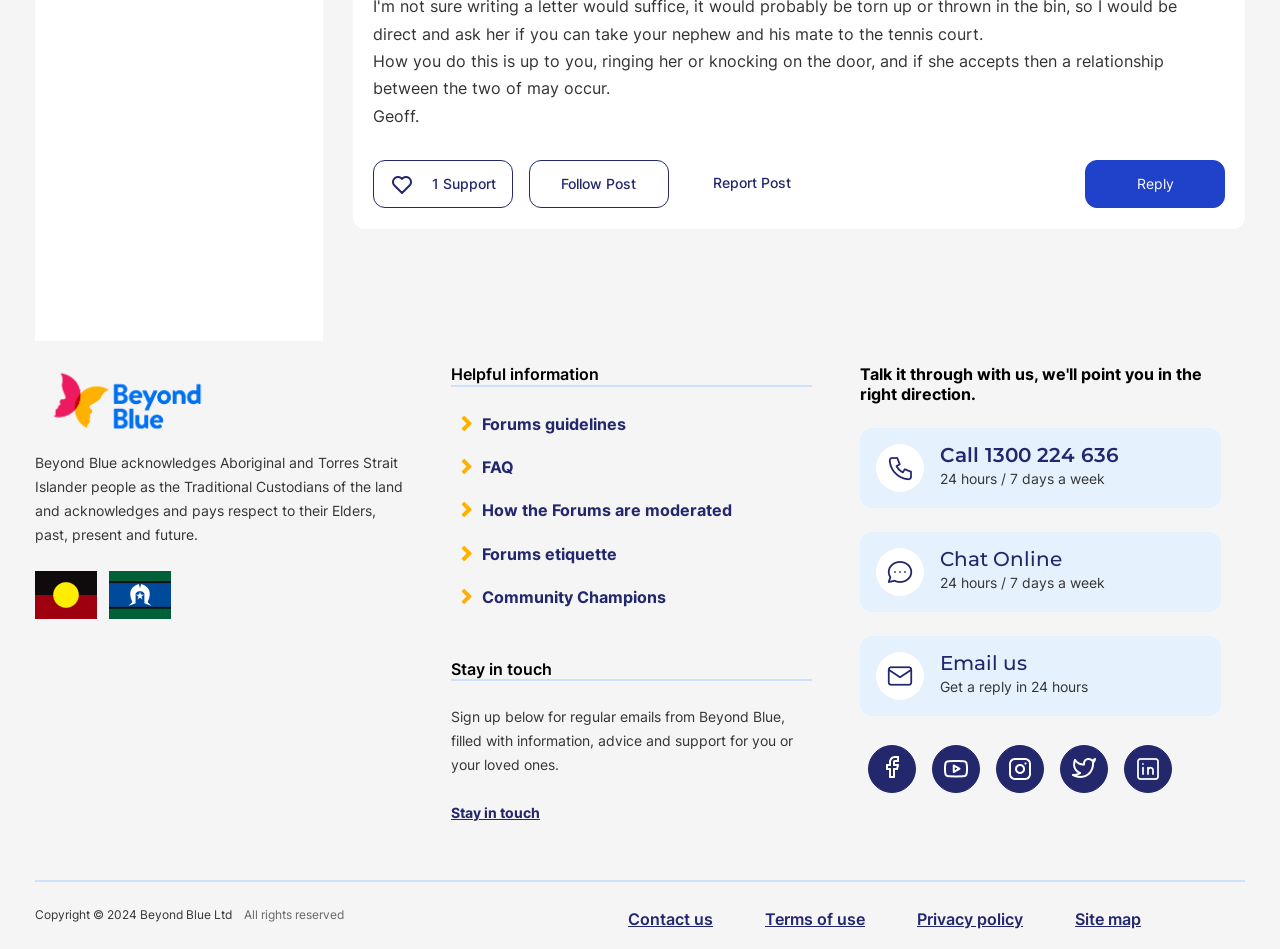With reference to the image, please provide a detailed answer to the following question: What is the relationship between the two people mentioned in the text?

I found the text element 'How you do this is up to you, ringing her or knocking on the door, and if she accepts then a relationship between the two of may occur.' which suggests that the two people mentioned in the text may have a potential relationship.